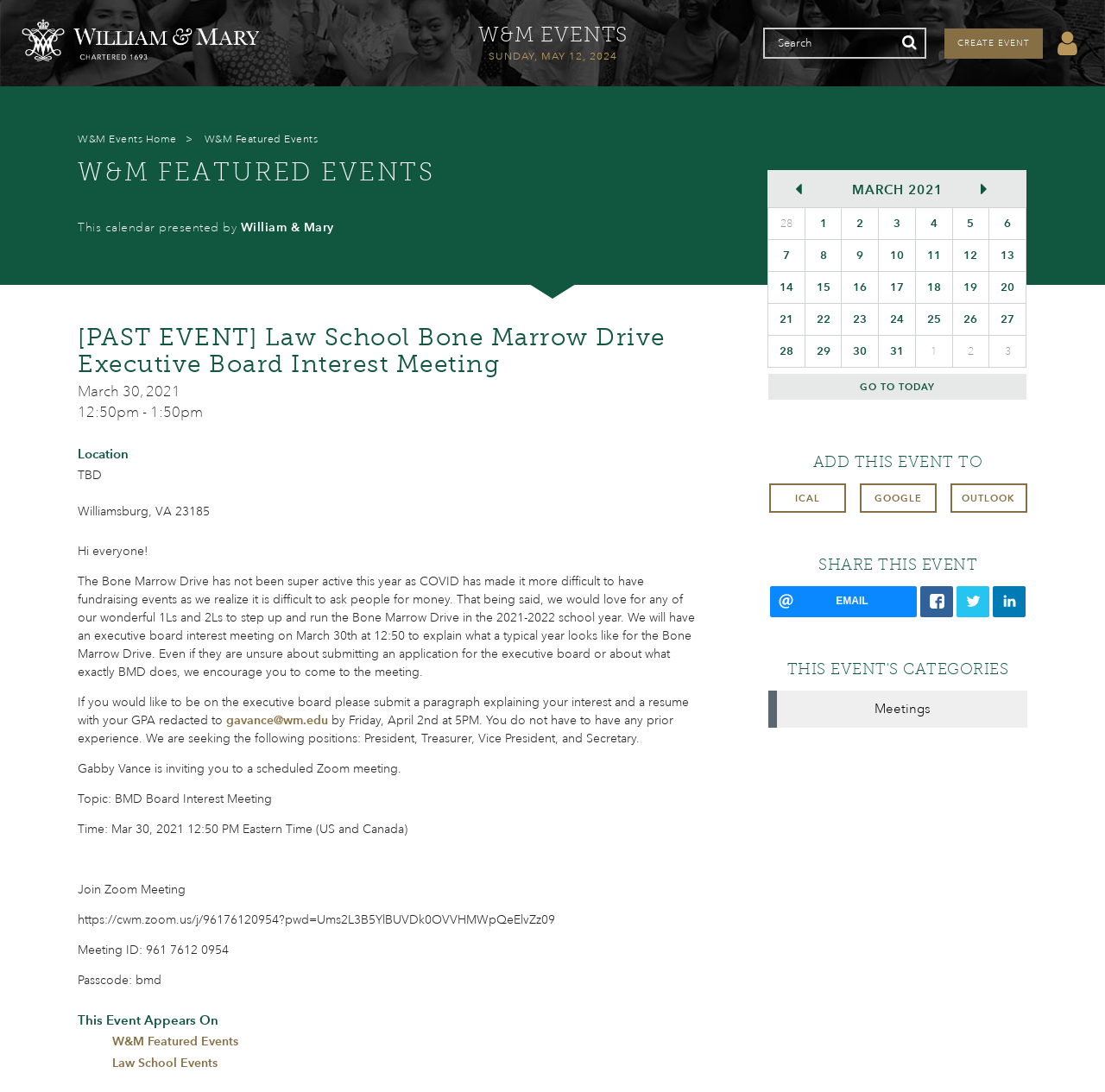How many links are there in the 'This Event Appears On' section?
Based on the screenshot, give a detailed explanation to answer the question.

The 'This Event Appears On' section has two links, 'W&M Featured Events' and 'Law School Events', which can be found at the bottom of the event description.